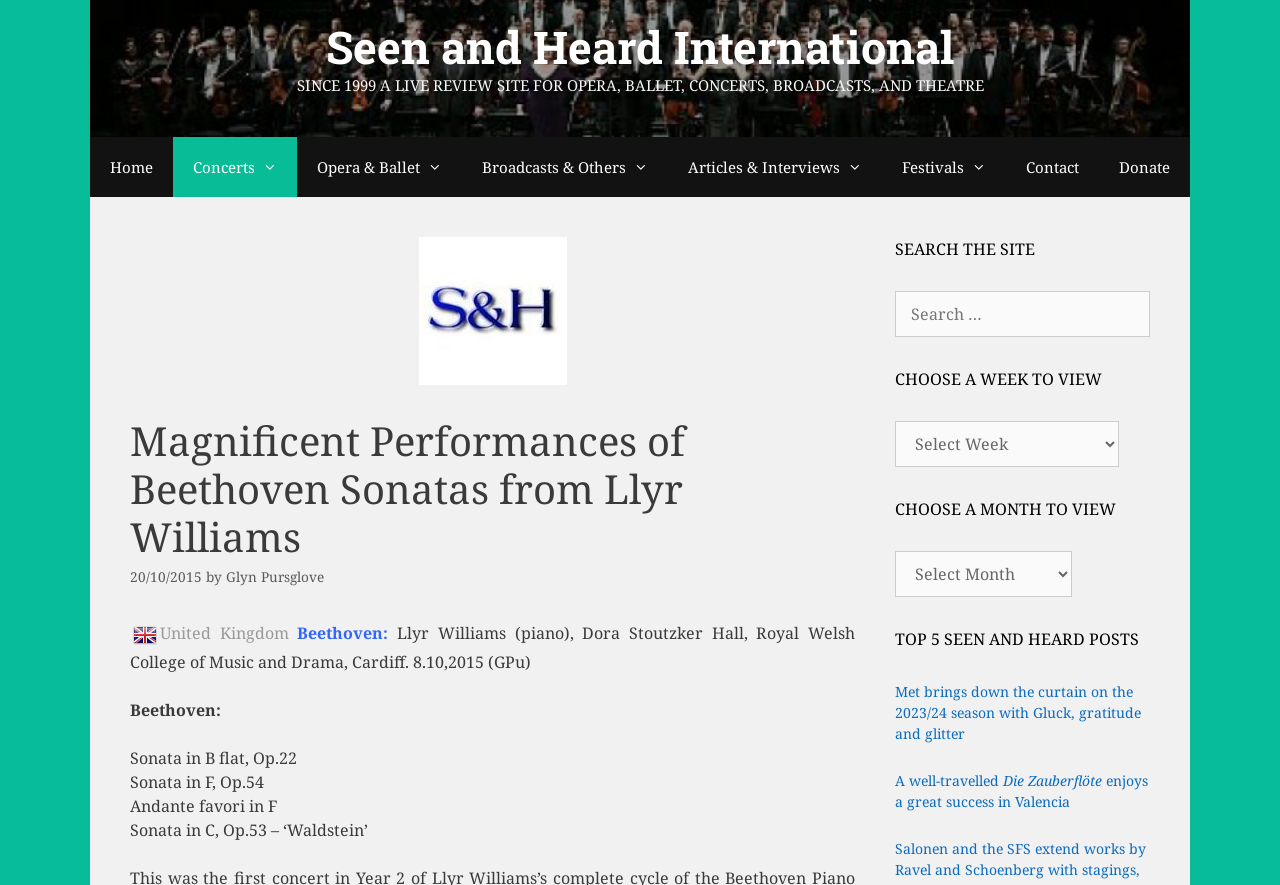Give a concise answer using one word or a phrase to the following question:
What is the name of the piano sonata mentioned in the review?

Sonata in B flat, Op.22